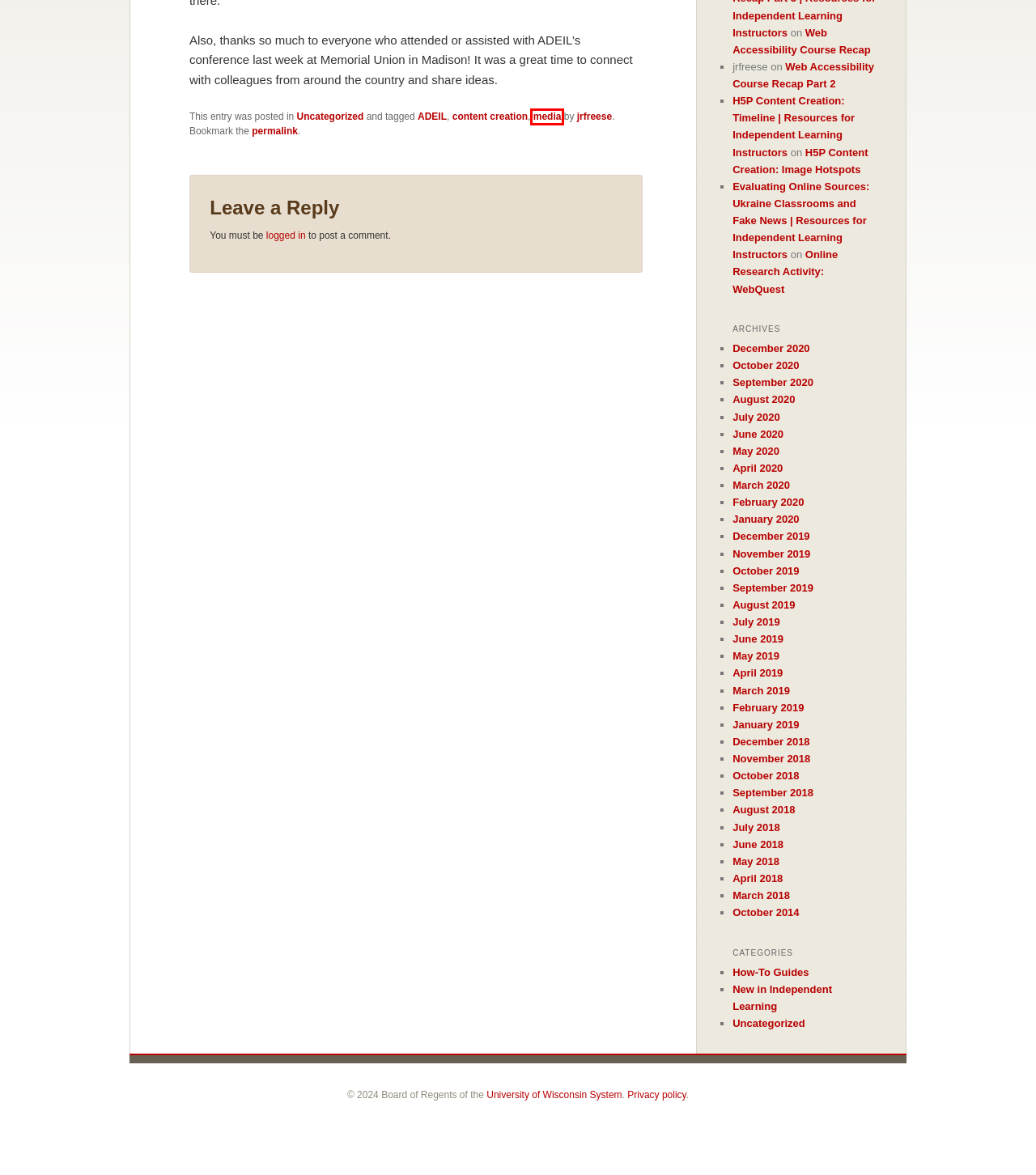You are looking at a screenshot of a webpage with a red bounding box around an element. Determine the best matching webpage description for the new webpage resulting from clicking the element in the red bounding box. Here are the descriptions:
A. May | 2018 | Resources for Independent Learning Instructors
B. media | Resources for Independent Learning Instructors
C. University of Wisconsin-Madison Login
D. August | 2018 | Resources for Independent Learning Instructors
E. September | 2020 | Resources for Independent Learning Instructors
F. Online Research Activity: WebQuest | Resources for Independent Learning Instructors
G. August | 2020 | Resources for Independent Learning Instructors
H. content creation | Resources for Independent Learning Instructors

B